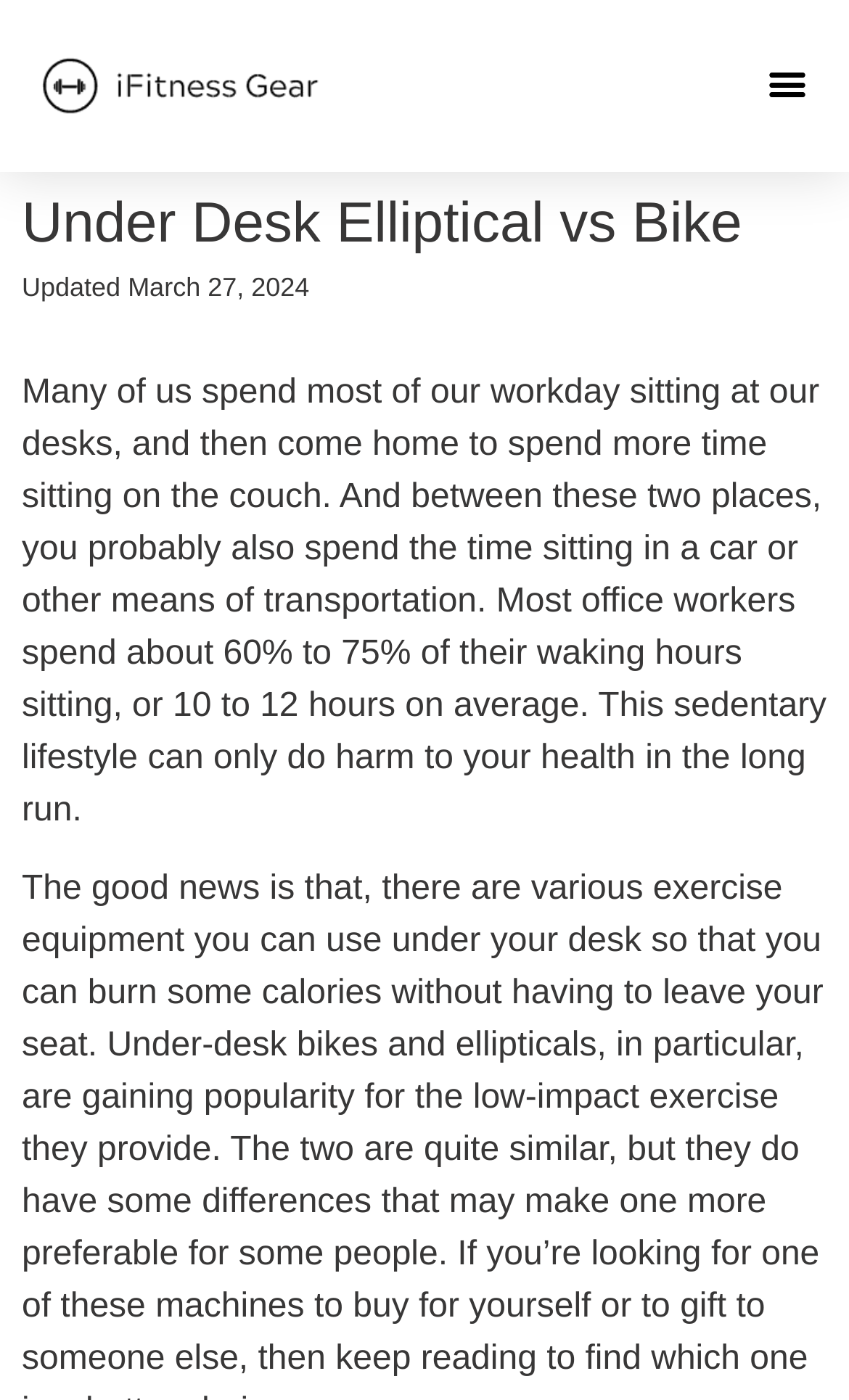What percentage of waking hours do office workers spend sitting?
From the details in the image, answer the question comprehensively.

The webpage mentions that 'Most office workers spend about 60% to 75% of their waking hours sitting, or 10 to 12 hours on average' which suggests that office workers spend a significant amount of time sitting.